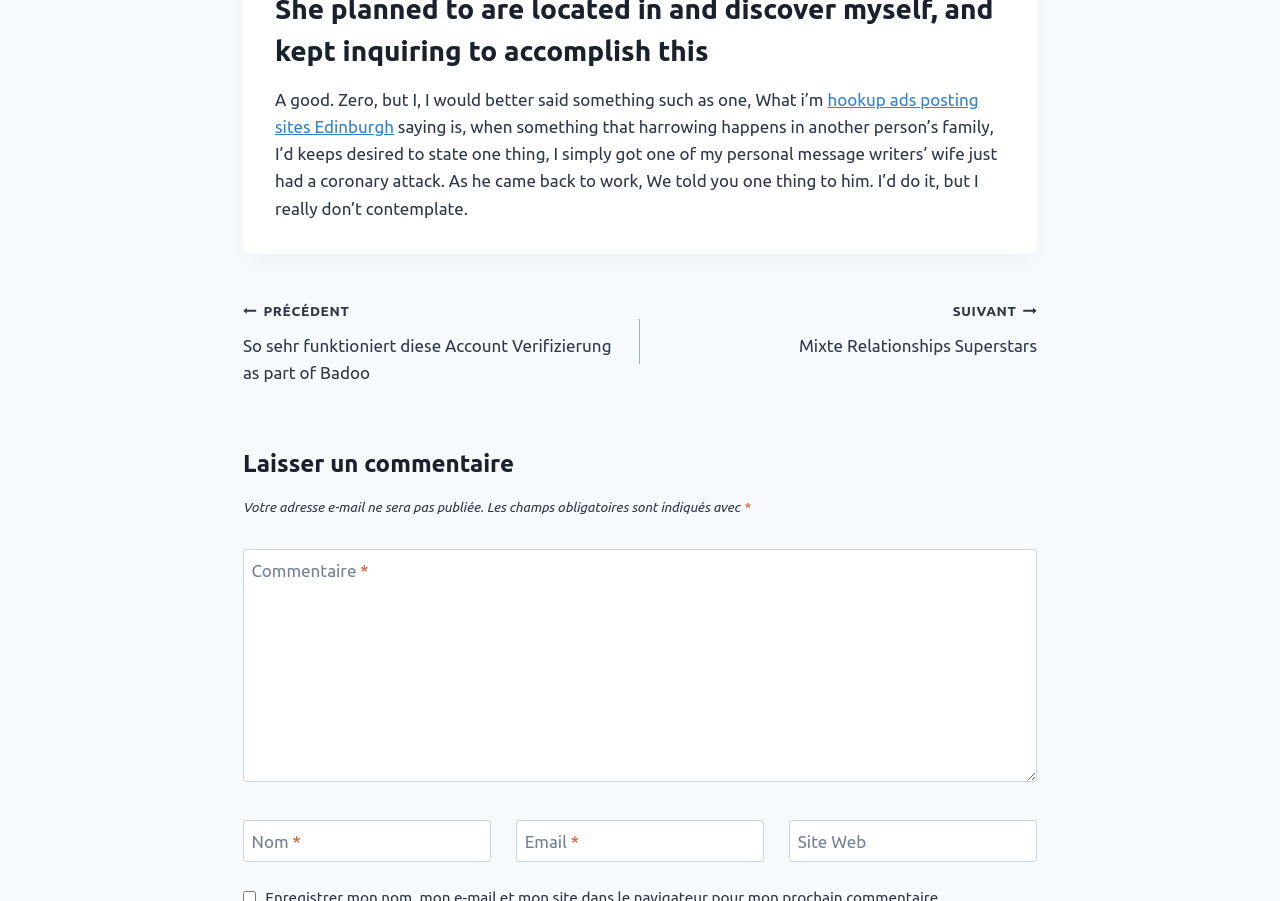What is the topic of the article?
Based on the screenshot, respond with a single word or phrase.

Relationships